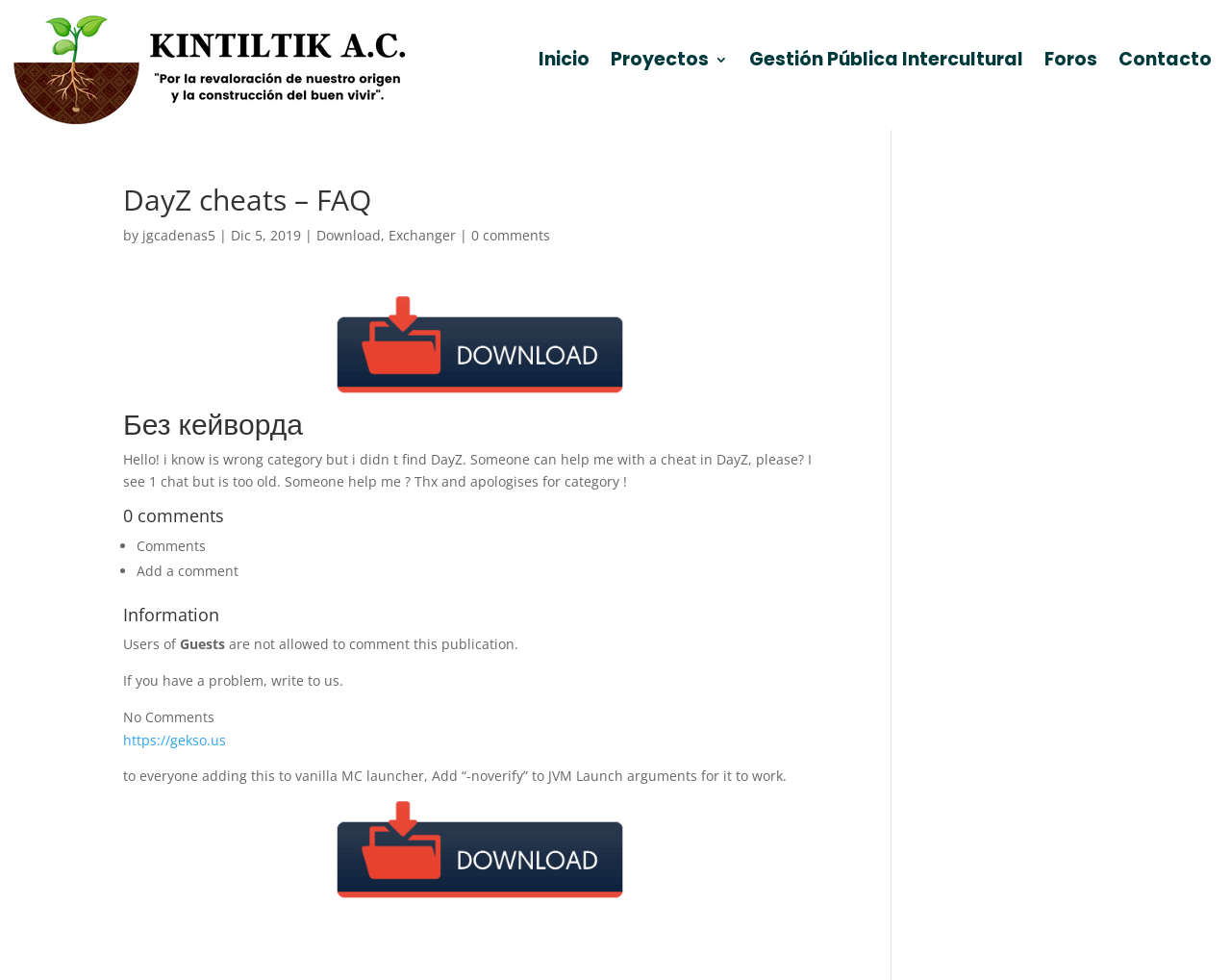Given the description 0 comments, predict the bounding box coordinates of the UI element. Ensure the coordinates are in the format (top-left x, top-left y, bottom-right x, bottom-right y) and all values are between 0 and 1.

[0.383, 0.231, 0.447, 0.249]